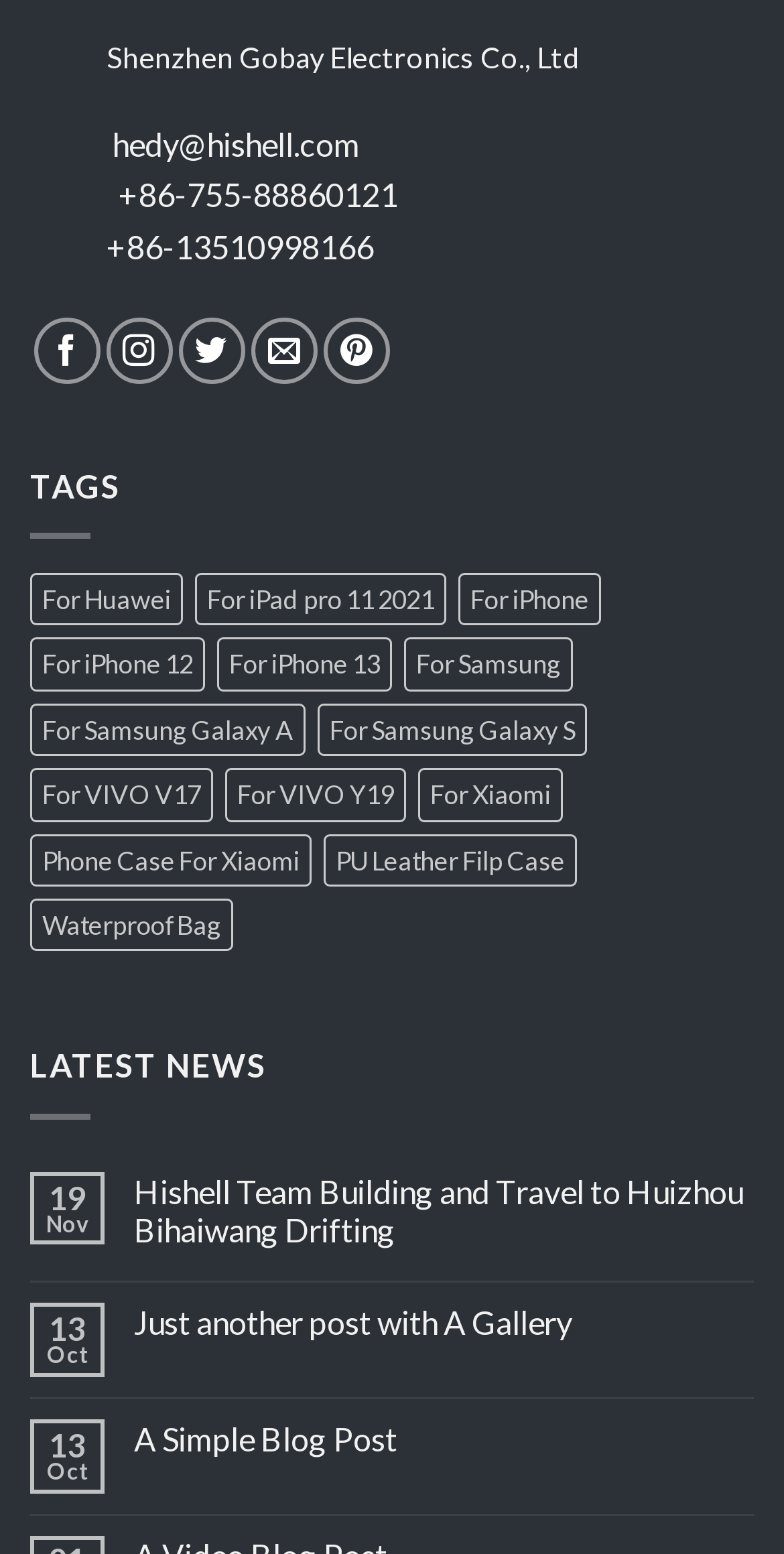Could you highlight the region that needs to be clicked to execute the instruction: "Read the latest news about Hishell Team Building and Travel to Huizhou Bihaiwang Drifting"?

[0.171, 0.754, 0.962, 0.803]